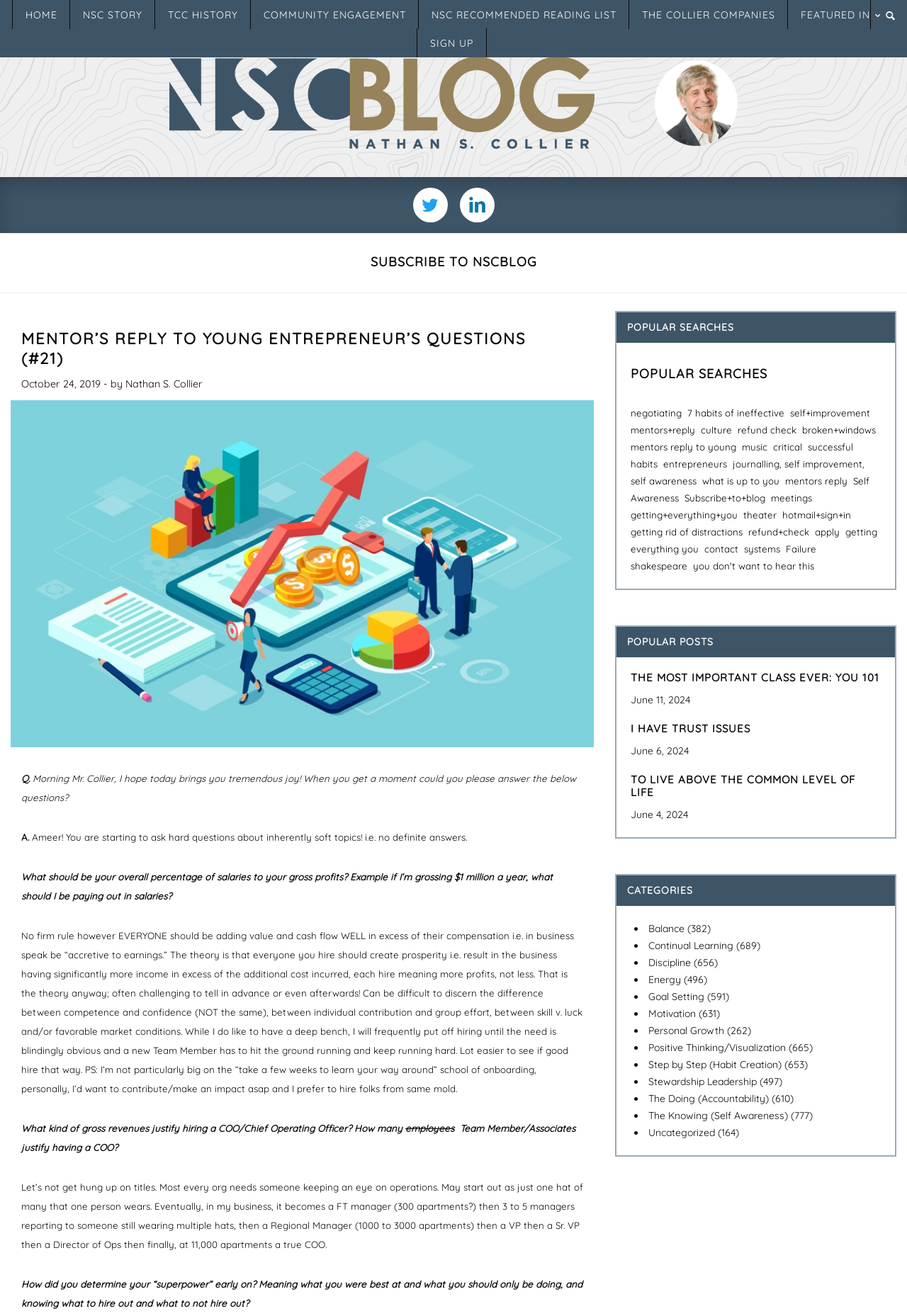Identify the bounding box coordinates of the part that should be clicked to carry out this instruction: "Search for something in the search bar".

[0.797, 0.028, 1.0, 0.052]